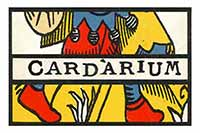What is written in bold black letters? Refer to the image and provide a one-word or short phrase answer.

CARDARIUM